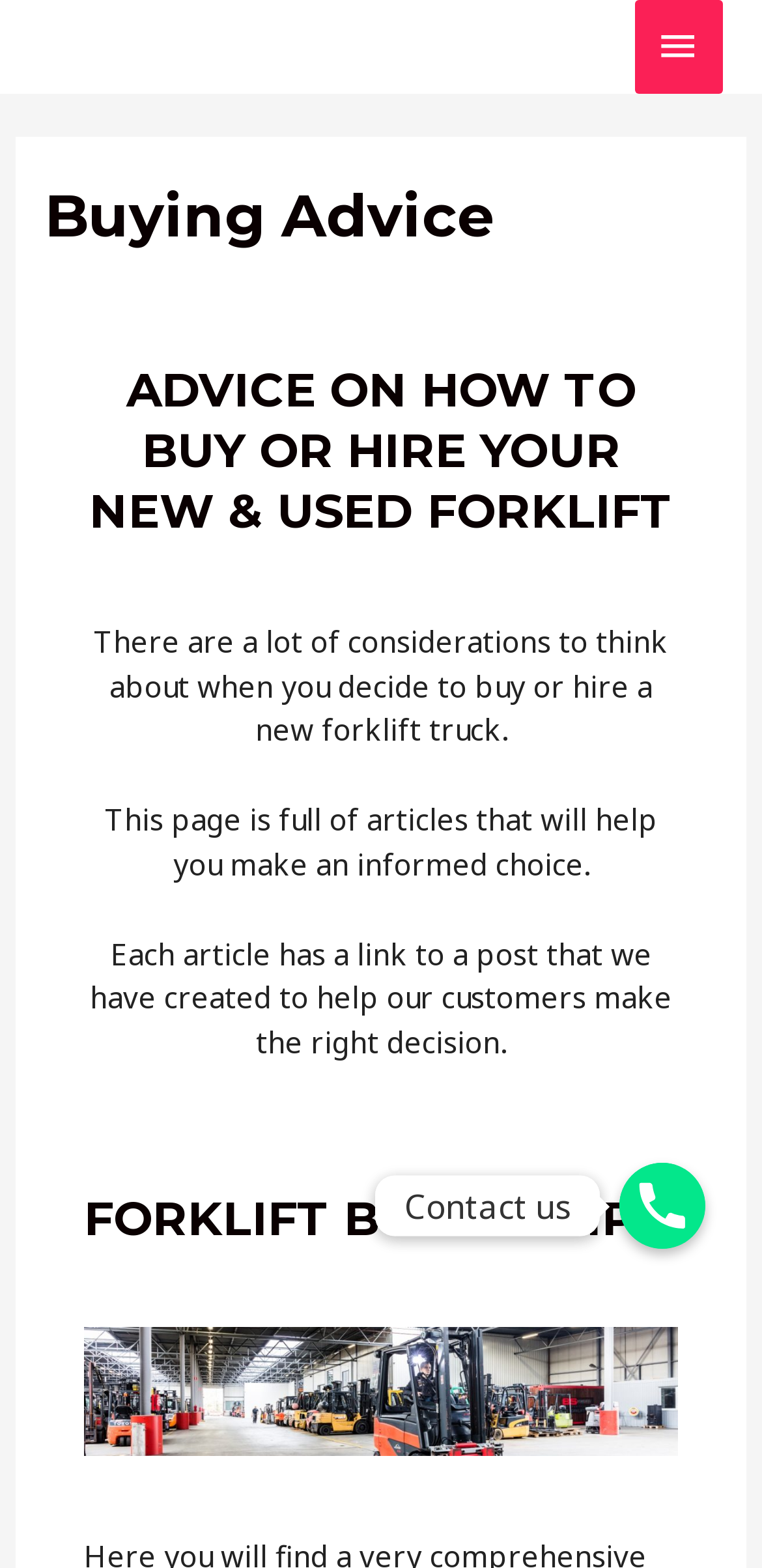Provide your answer in a single word or phrase: 
What is the purpose of the articles on this webpage?

To help make informed choices